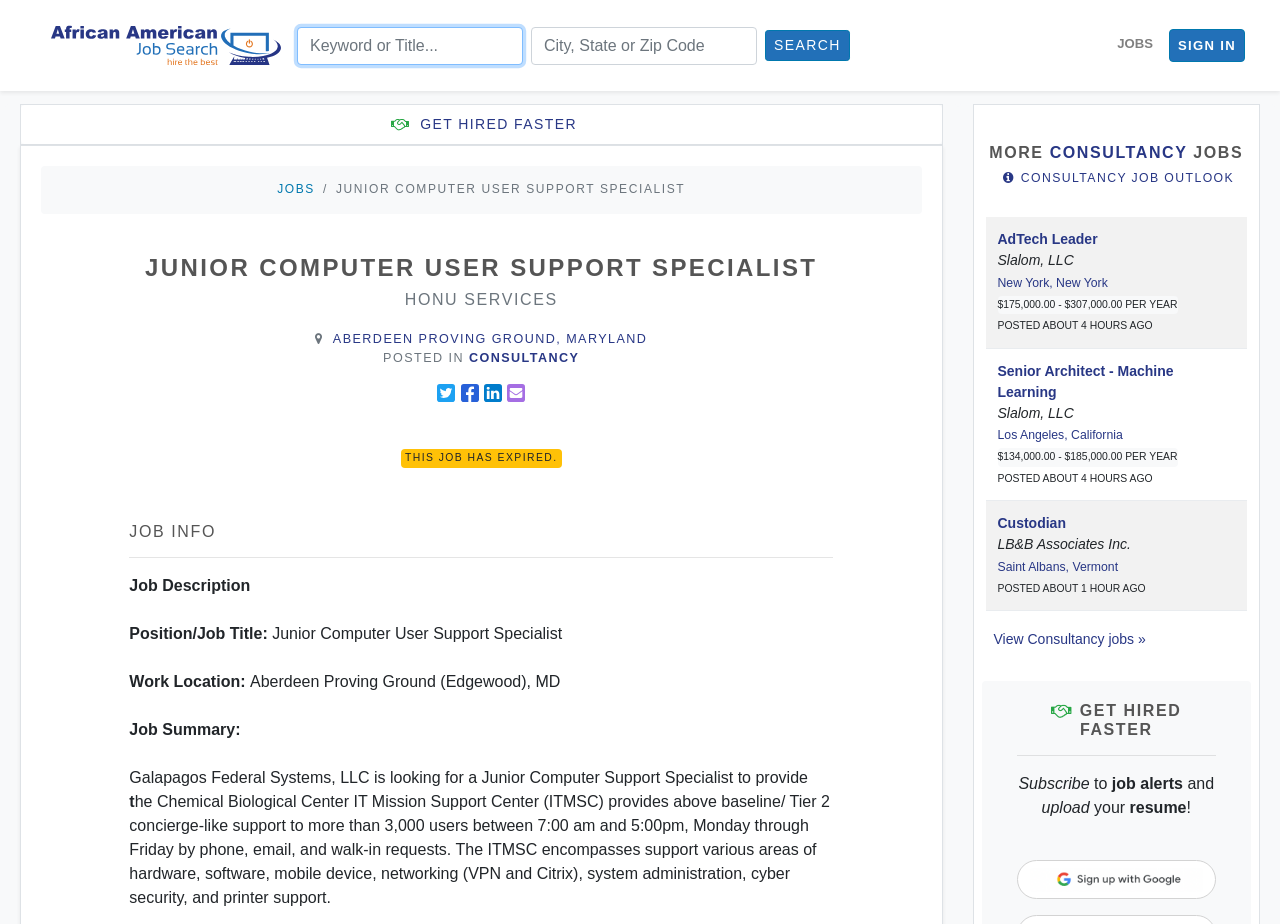Determine the bounding box coordinates of the clickable region to execute the instruction: "Read the 'Jacobin article'". The coordinates should be four float numbers between 0 and 1, denoted as [left, top, right, bottom].

None